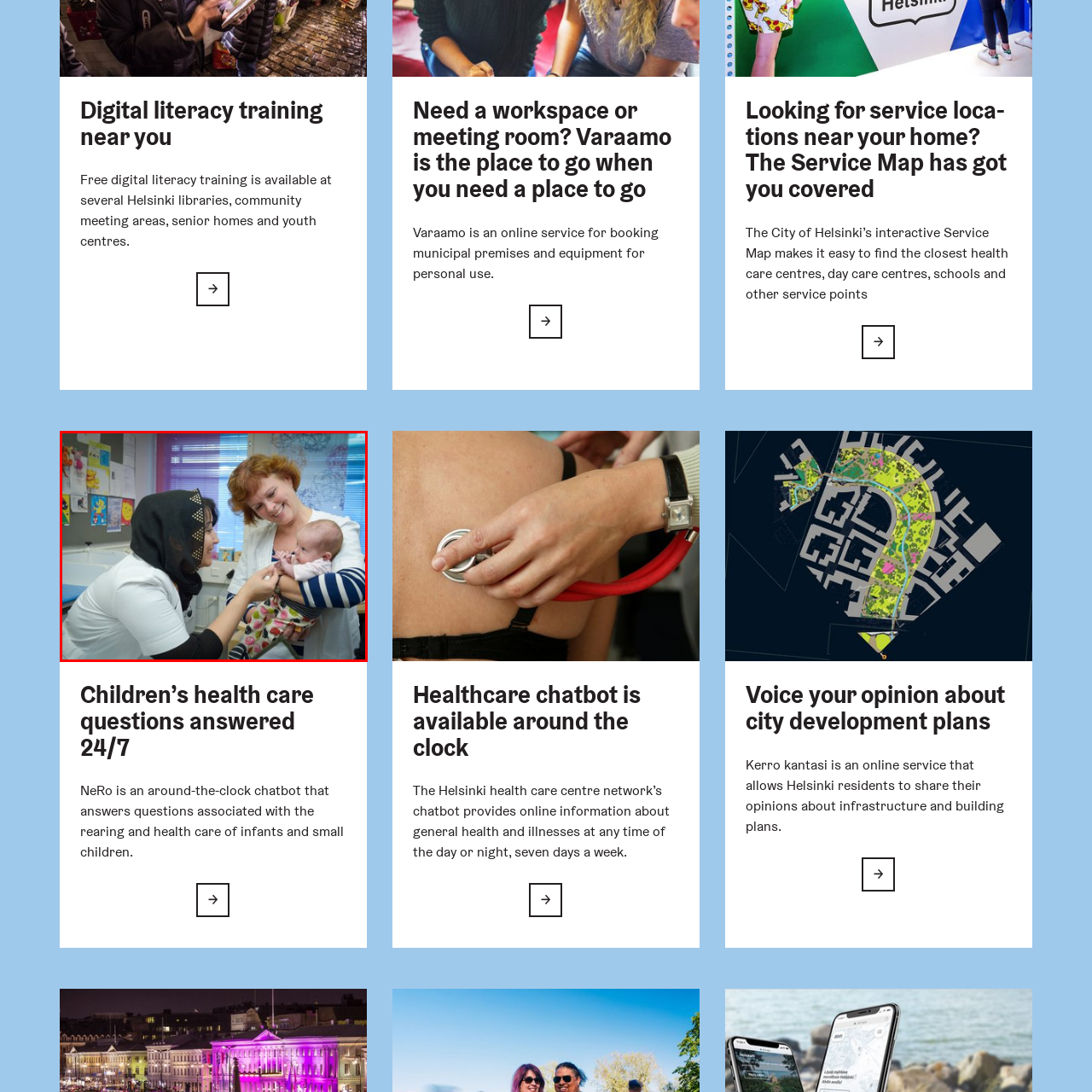What is the color of the woman's hair?
Focus on the section of the image outlined in red and give a thorough answer to the question.

The woman holding the baby has vibrant red hair, which is a distinctive feature that sets her apart from the other person in the image.